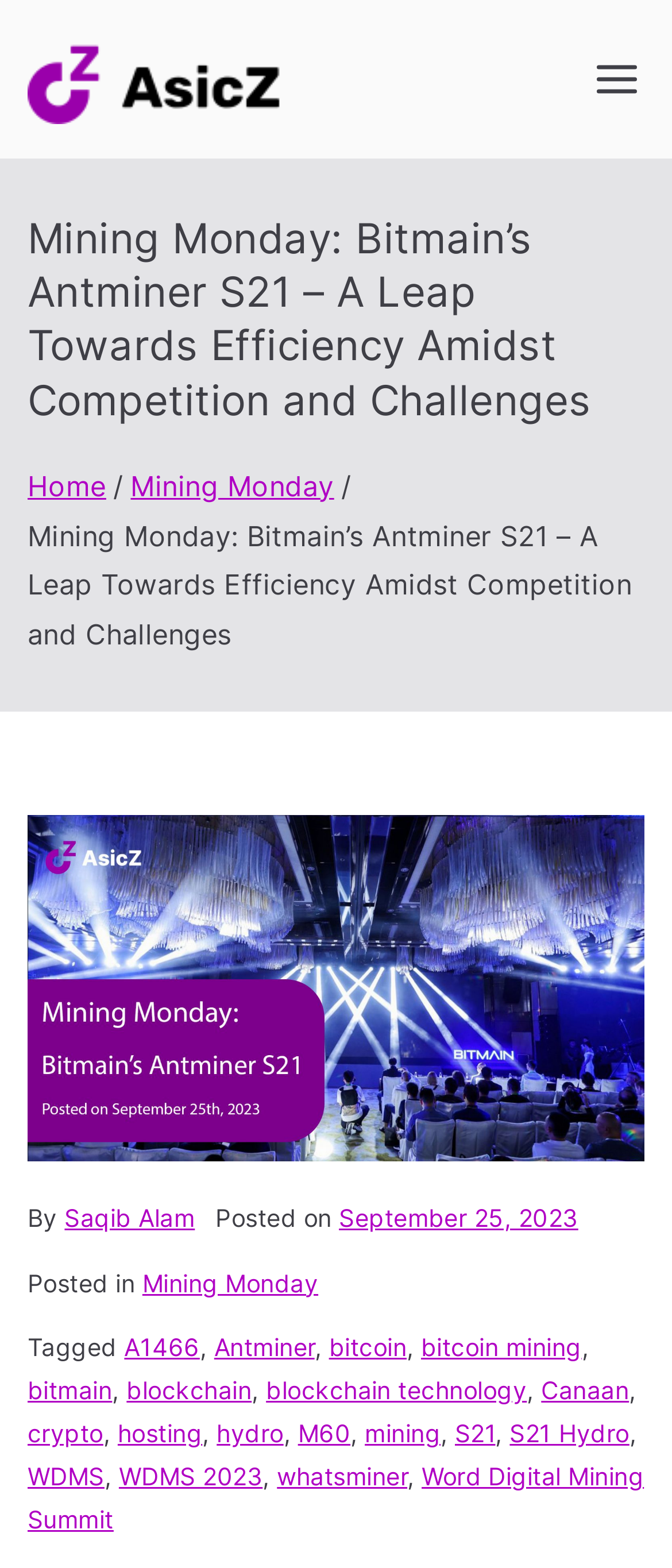What is the author of this article?
Look at the screenshot and provide an in-depth answer.

I found the author's name by looking at the section that says 'By' and then finding the link next to it, which is 'Saqib Alam'.